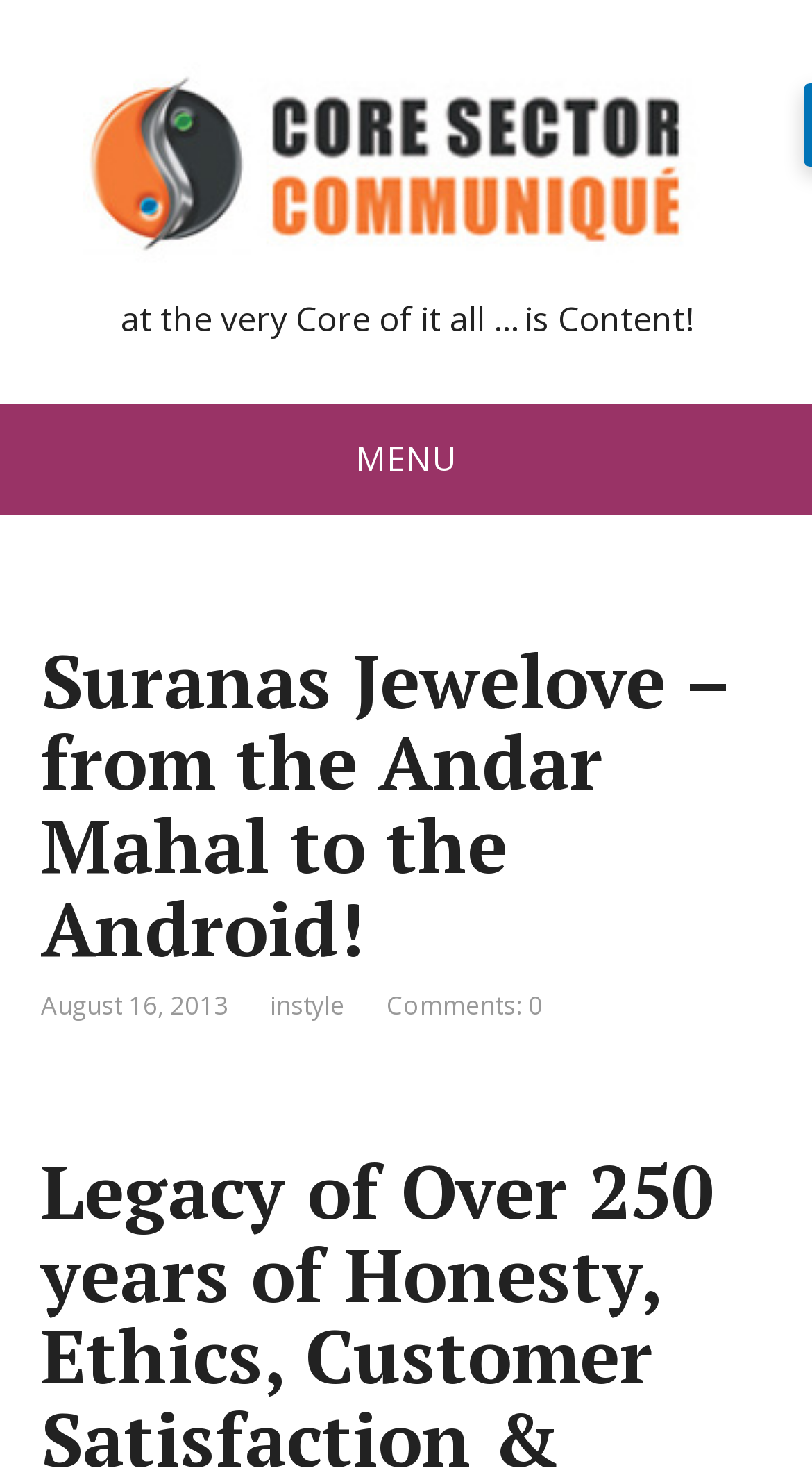How many comments does the post have?
Please provide a single word or phrase in response based on the screenshot.

0